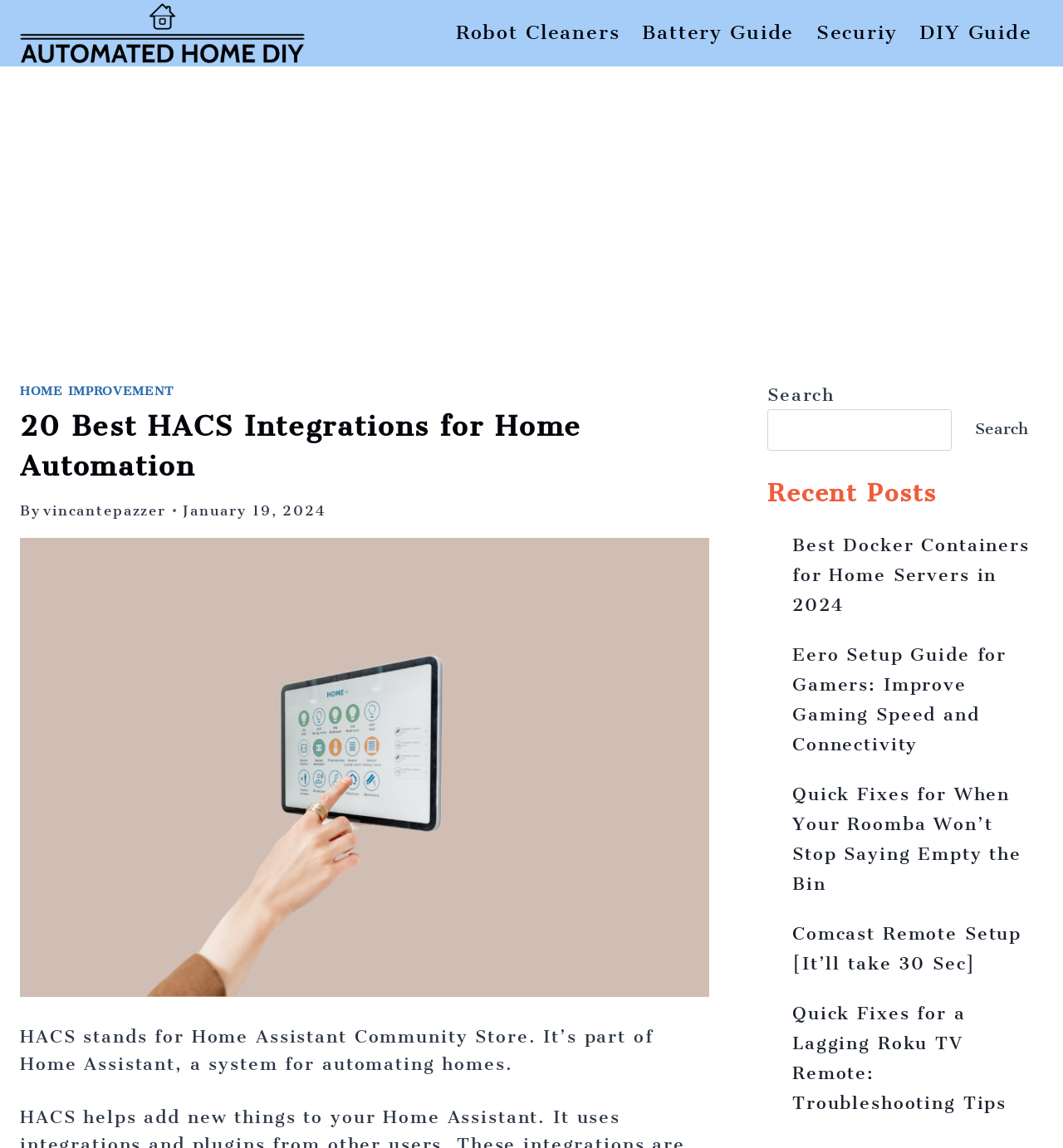What does HACS stand for?
Give a detailed response to the question by analyzing the screenshot.

This answer can be obtained by reading the text in the iframe element, which explains that HACS stands for Home Assistant Community Store, a part of Home Assistant, a system for automating homes.